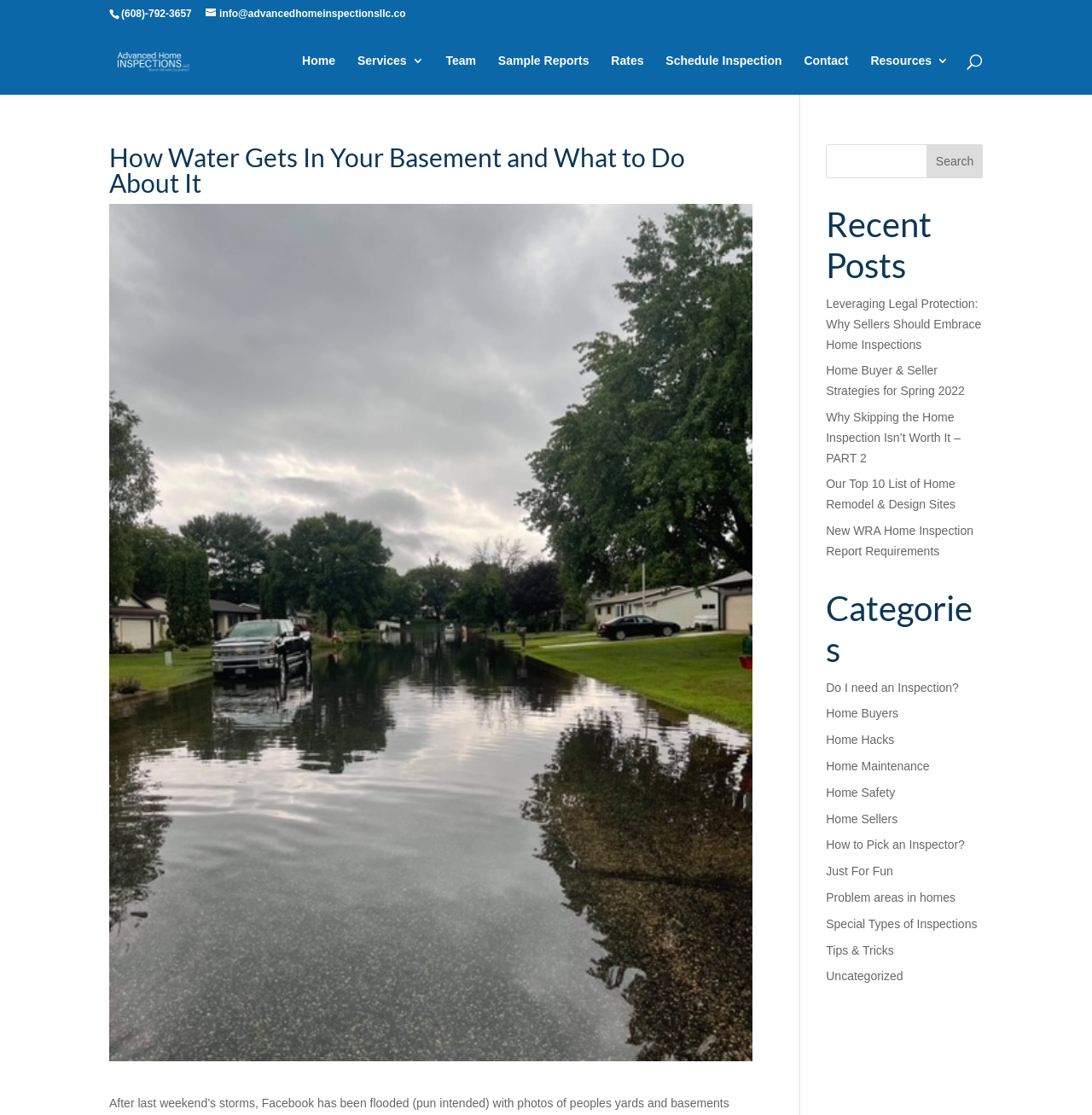Can you find the bounding box coordinates for the element to click on to achieve the instruction: "Read the 'How Water Gets In Your Basement and What to Do About It' article"?

[0.1, 0.129, 0.689, 0.183]